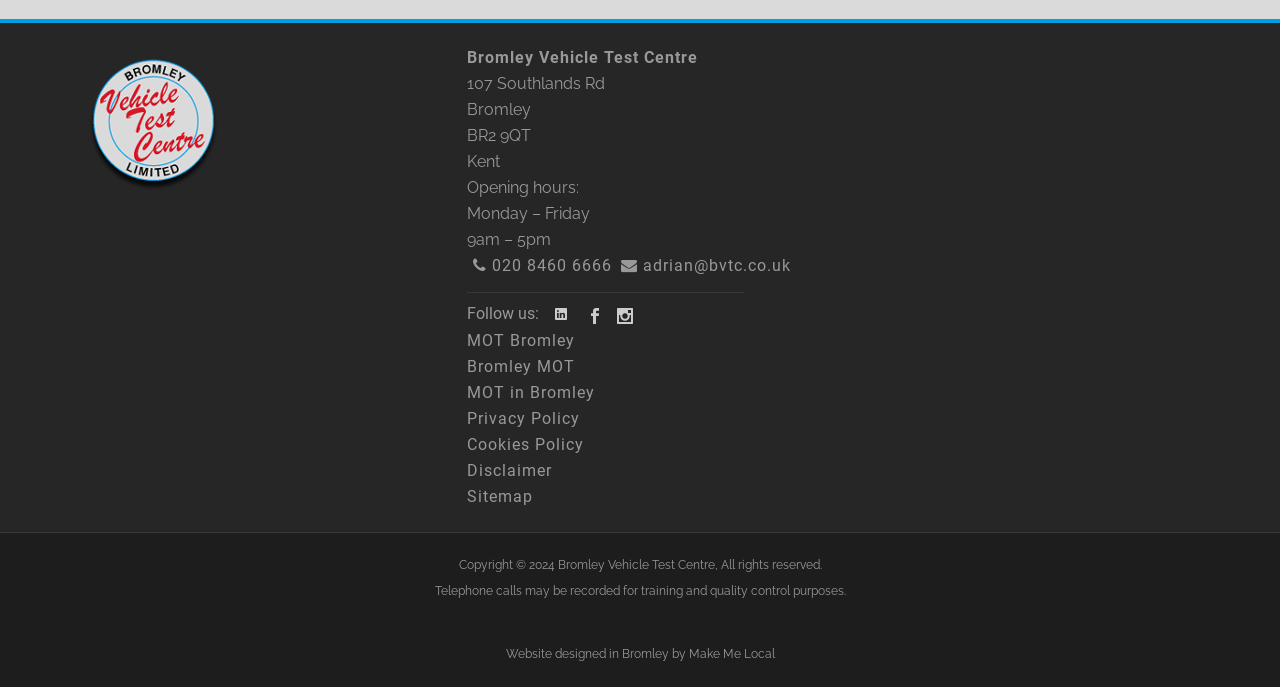Please find the bounding box coordinates of the section that needs to be clicked to achieve this instruction: "Click the logo".

[0.07, 0.079, 0.171, 0.305]